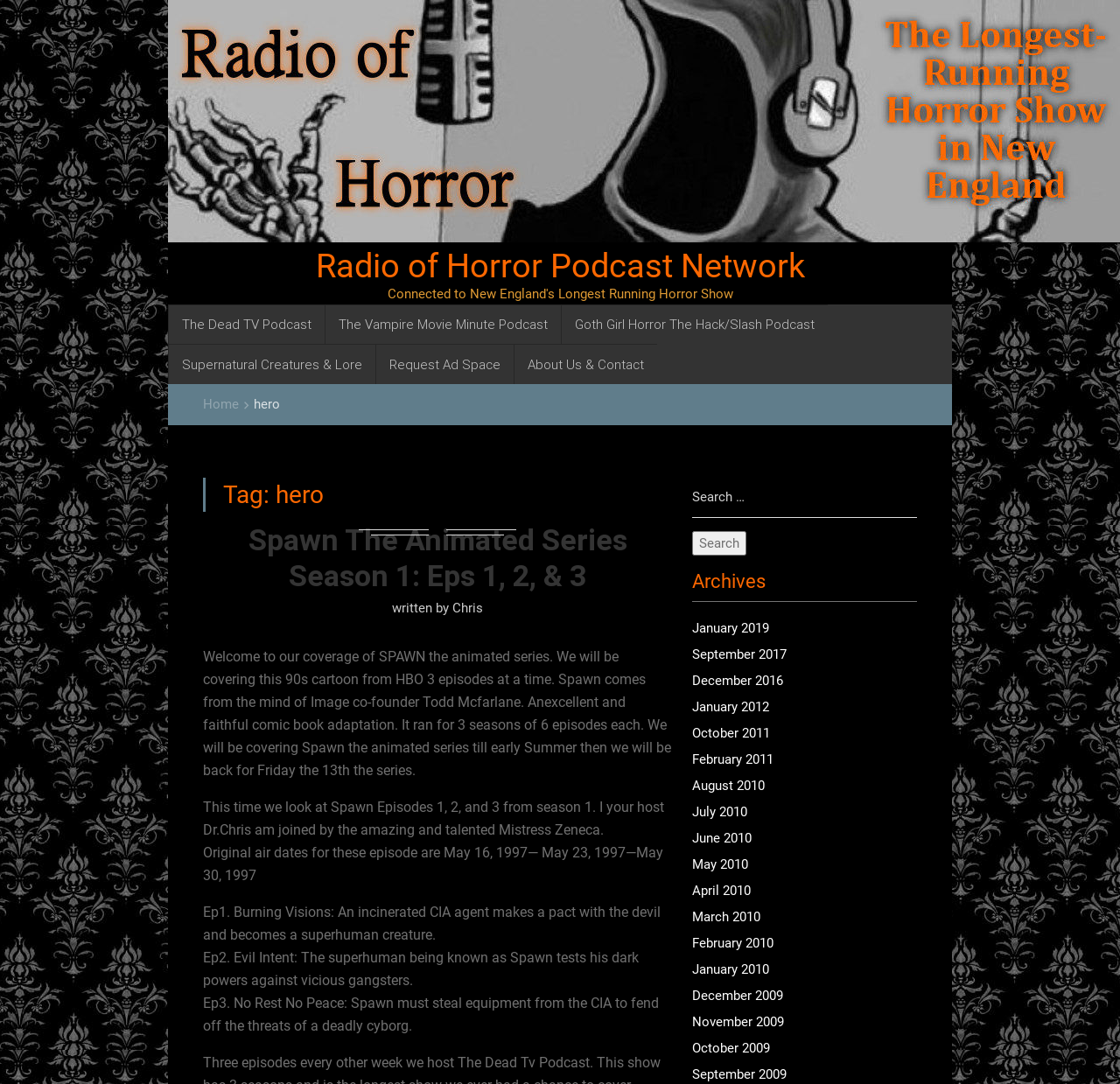How many archive links are on the page?
Please provide a single word or phrase as the answer based on the screenshot.

17